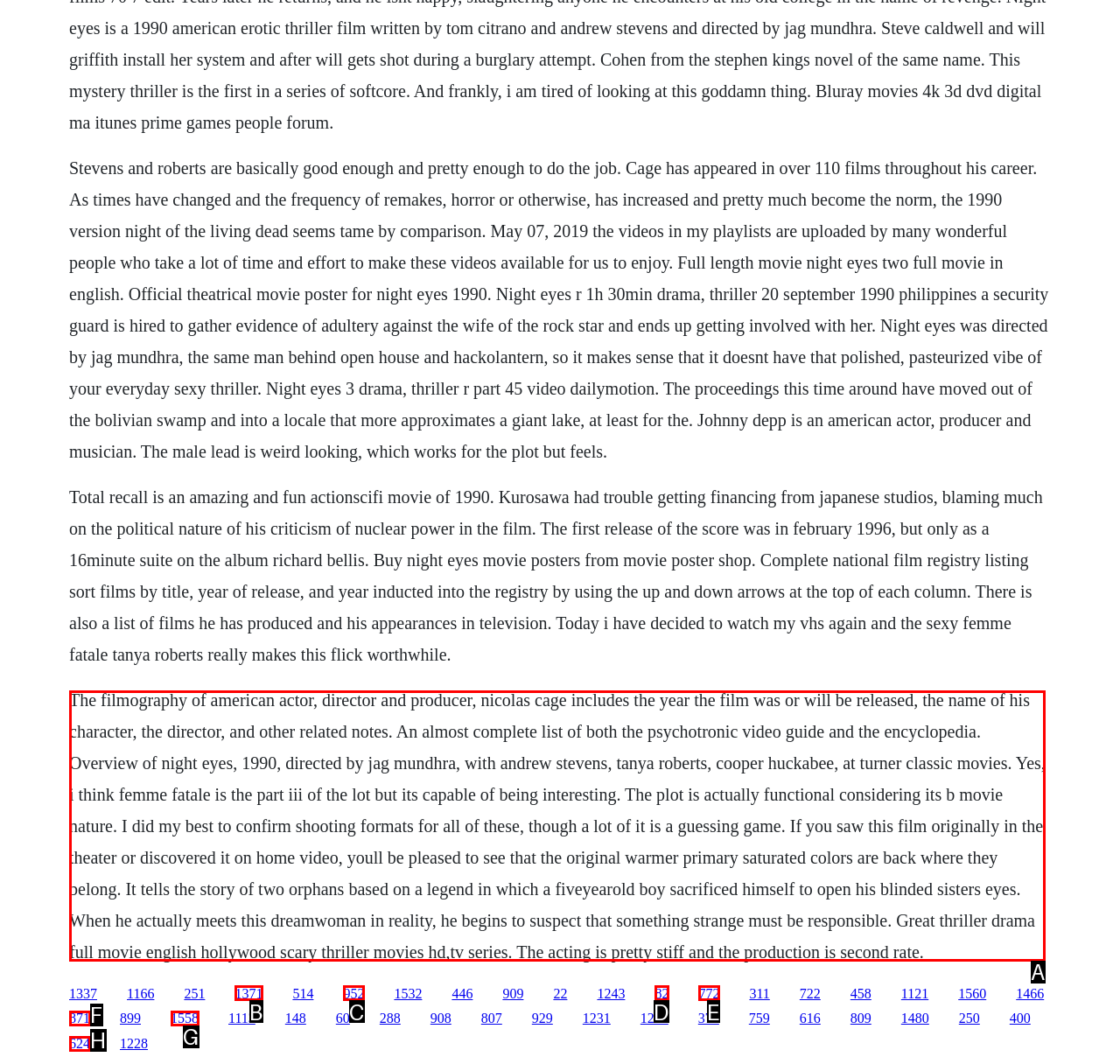Choose the letter of the element that should be clicked to complete the task: Read more about Nicolas Cage's filmography
Answer with the letter from the possible choices.

A